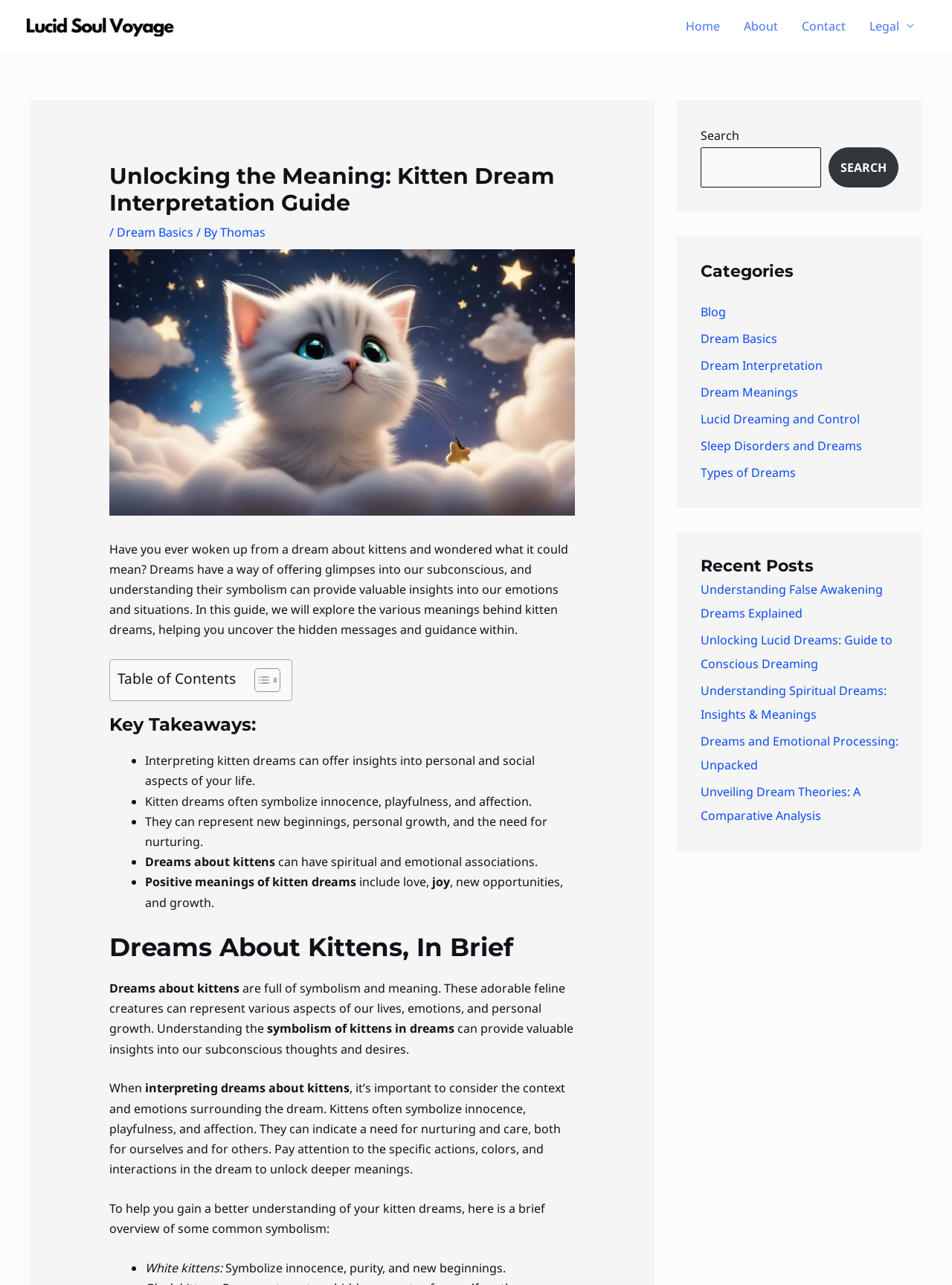What is the main topic of this webpage?
Use the image to answer the question with a single word or phrase.

Kitten dream interpretation